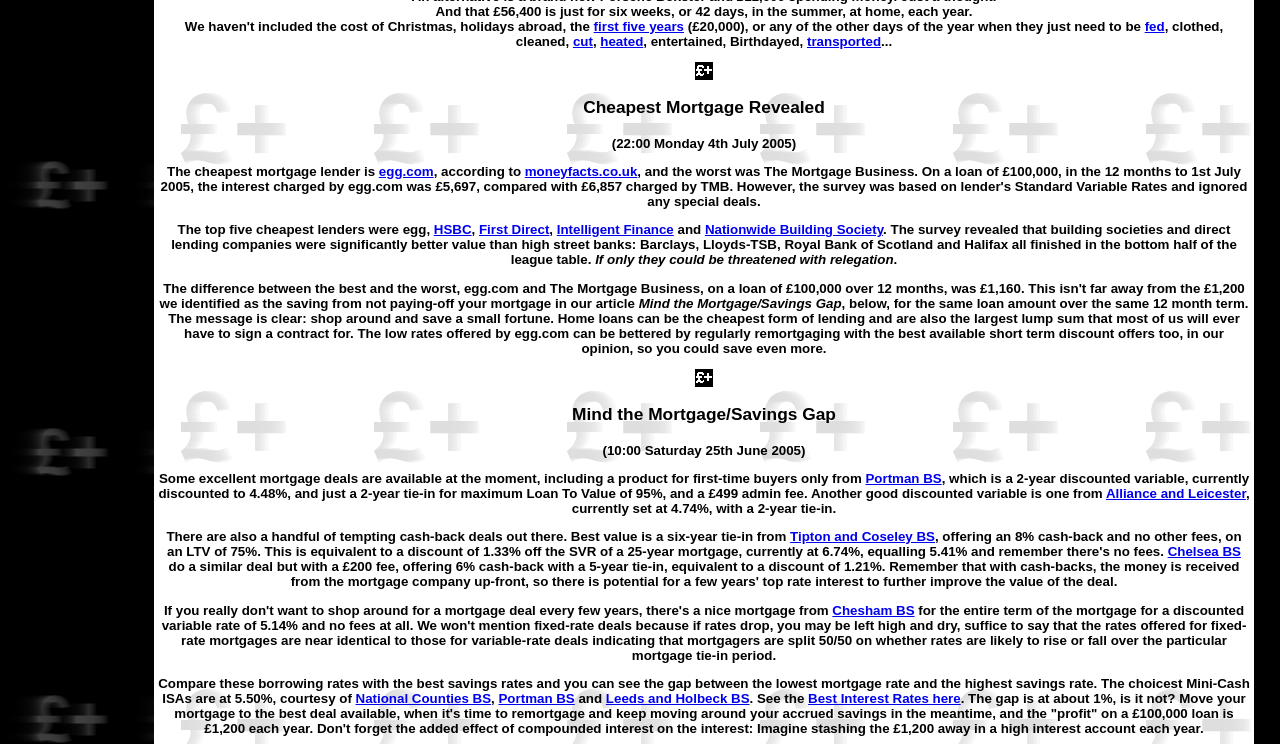Determine the bounding box coordinates of the element's region needed to click to follow the instruction: "Learn about 'Nationwide Building Society'". Provide these coordinates as four float numbers between 0 and 1, formatted as [left, top, right, bottom].

[0.551, 0.299, 0.69, 0.319]